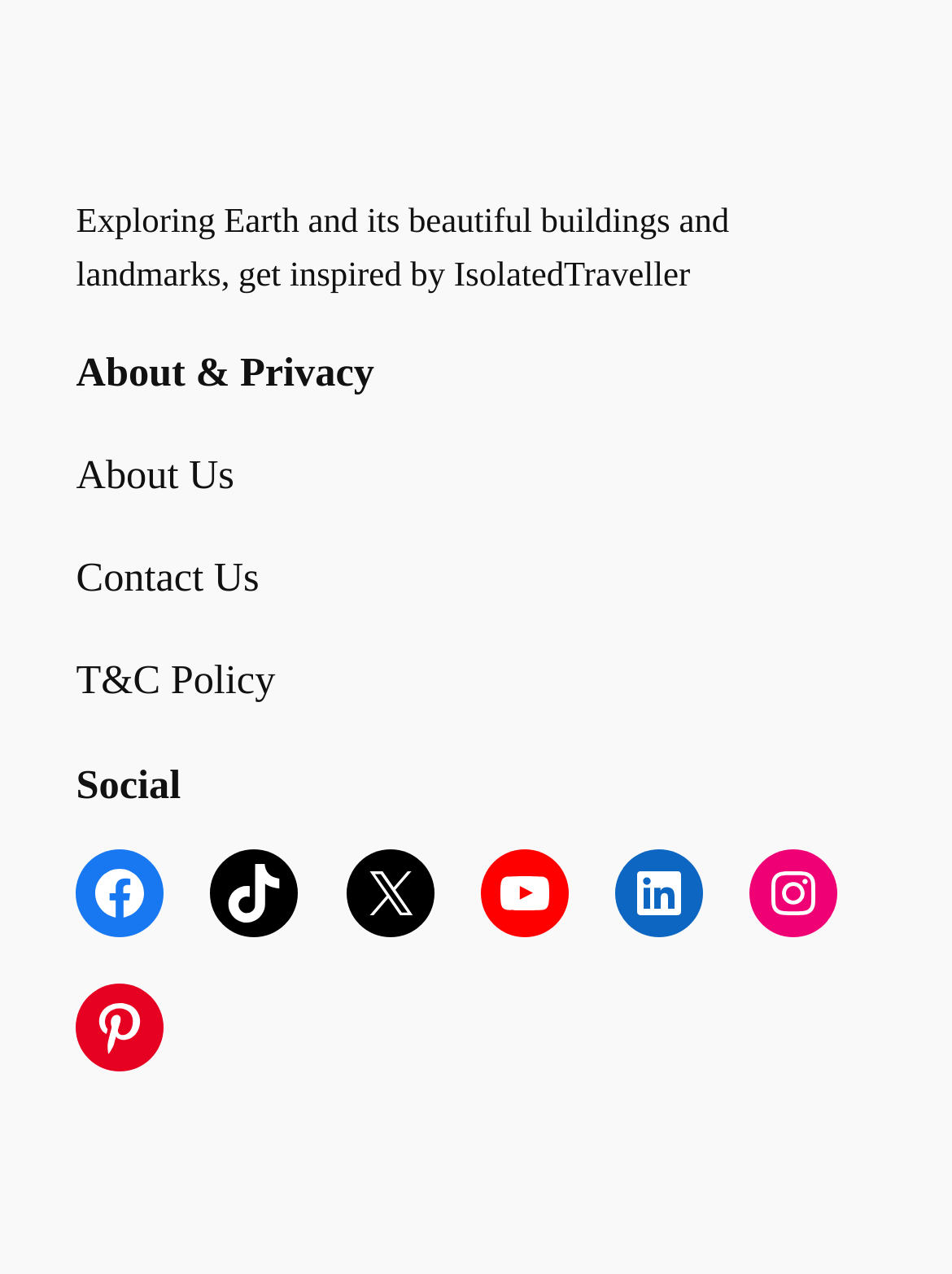Can you provide the bounding box coordinates for the element that should be clicked to implement the instruction: "visit facebook page"?

[0.08, 0.666, 0.172, 0.735]